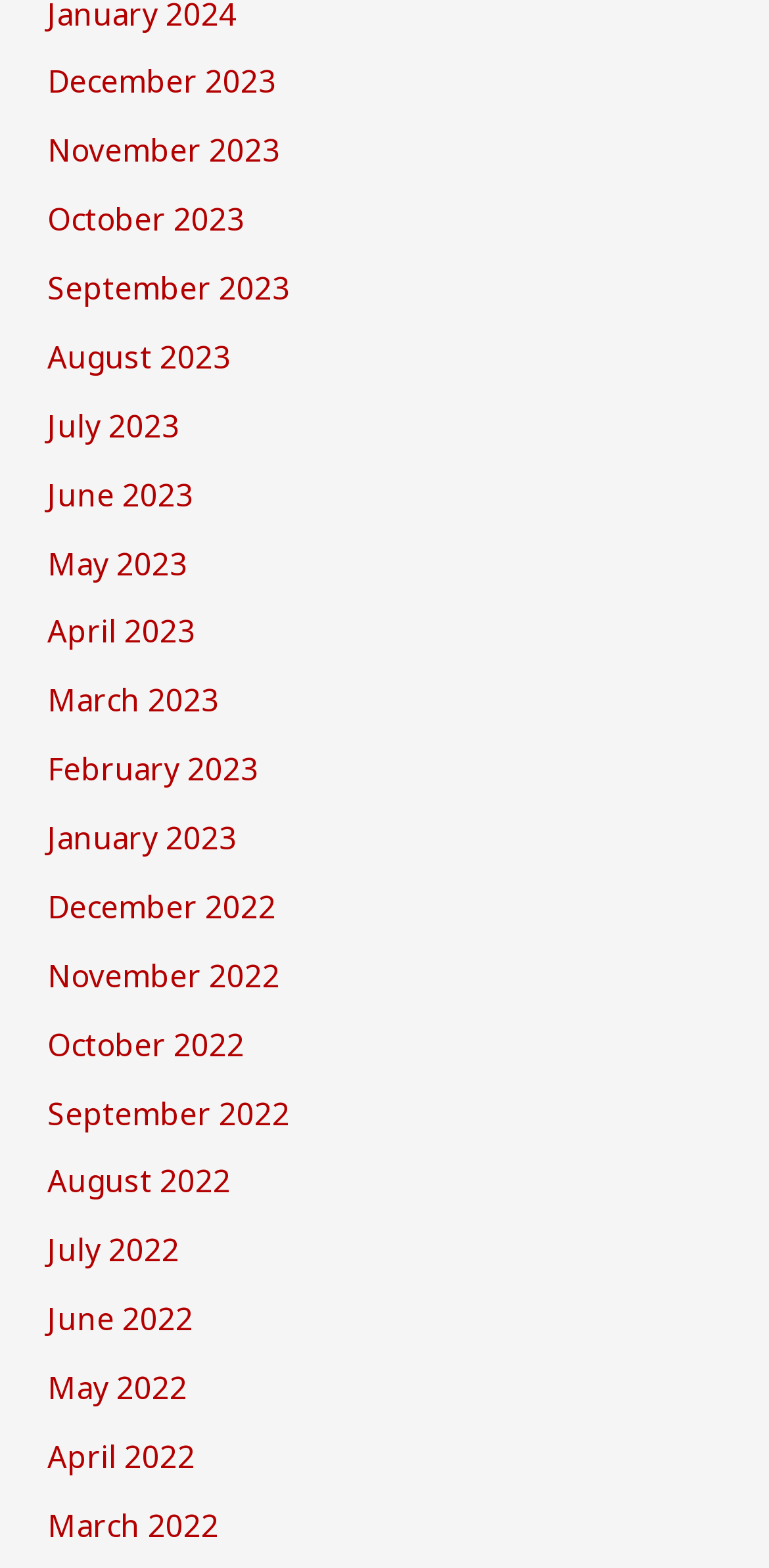Locate the bounding box coordinates of the element that needs to be clicked to carry out the instruction: "View December 2023". The coordinates should be given as four float numbers ranging from 0 to 1, i.e., [left, top, right, bottom].

[0.061, 0.038, 0.359, 0.066]